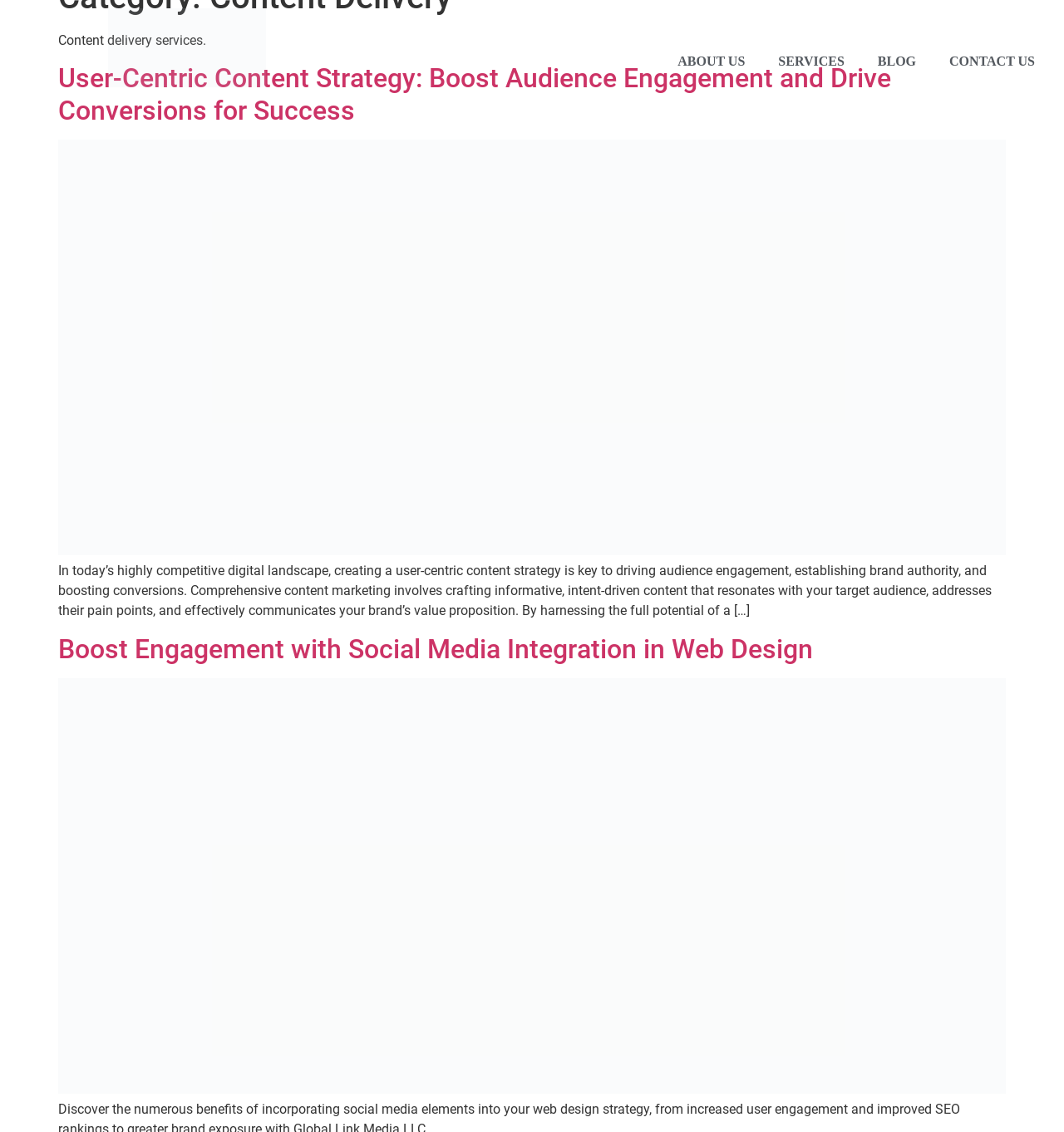What is the purpose of the content delivery service?
Provide an in-depth and detailed explanation in response to the question.

According to the article on the webpage, the purpose of the content delivery service is to drive audience engagement and conversions, as stated in the sentence 'creating a user-centric content strategy is key to driving audience engagement, establishing brand authority, and boosting conversions'.